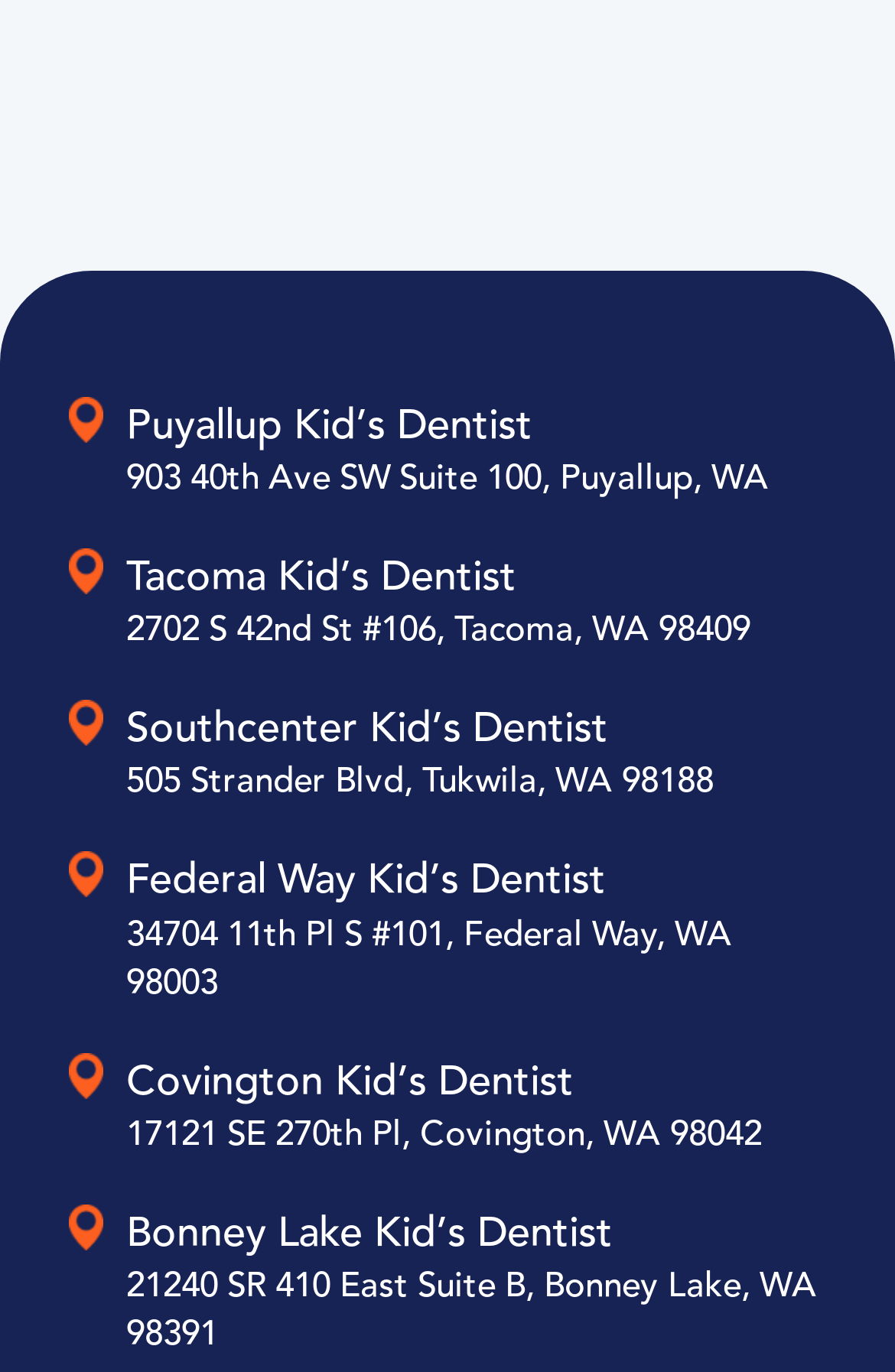How many links open in a new tab?
Look at the screenshot and respond with a single word or phrase.

7